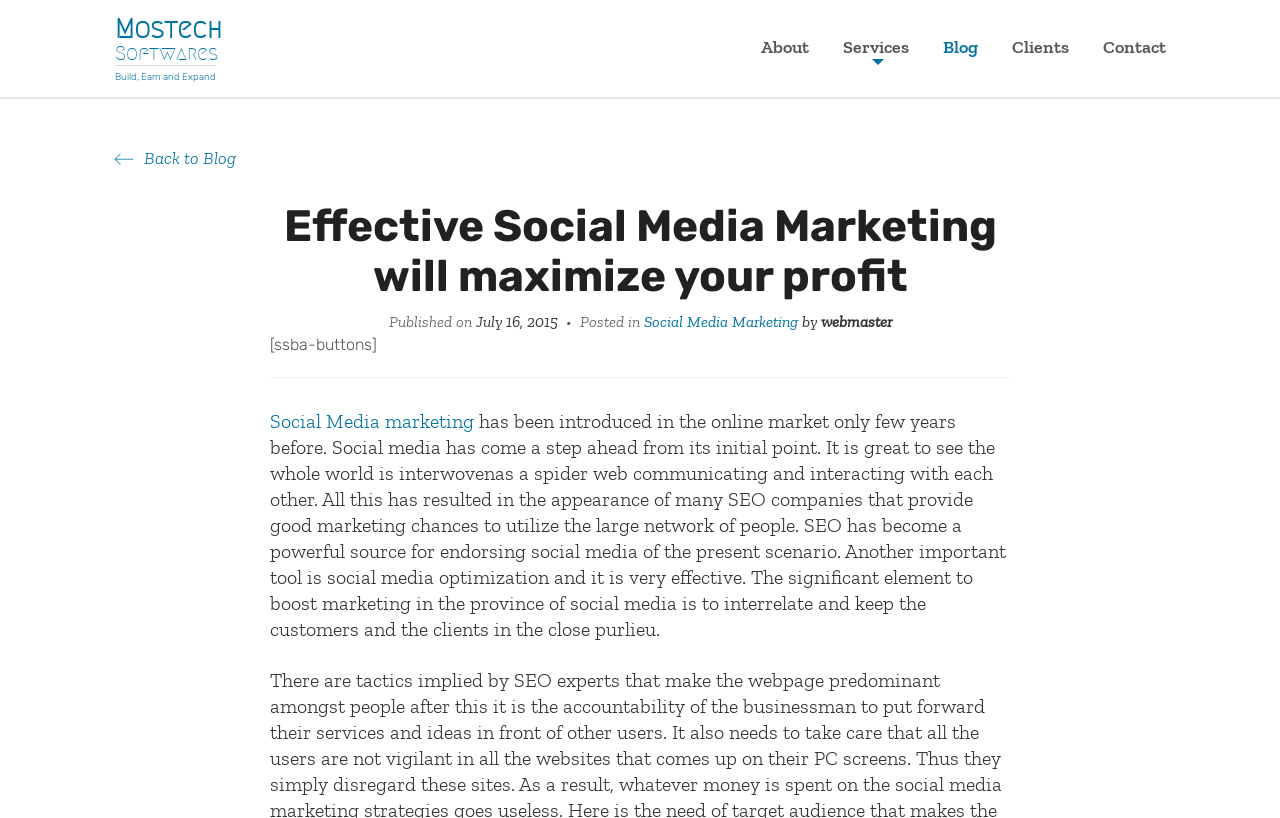Determine the bounding box coordinates of the region I should click to achieve the following instruction: "Read the blog". Ensure the bounding box coordinates are four float numbers between 0 and 1, i.e., [left, top, right, bottom].

[0.737, 0.044, 0.764, 0.071]